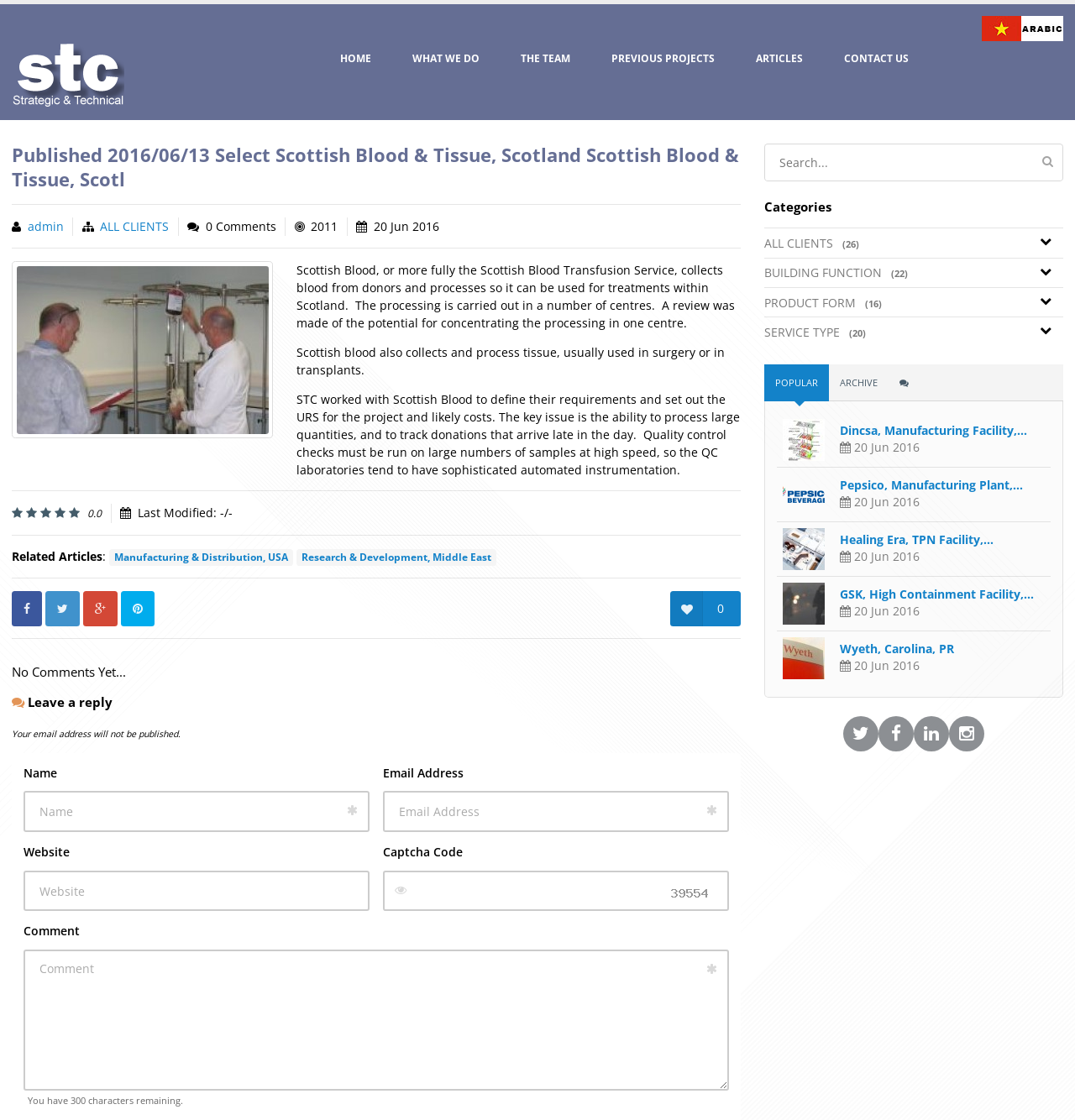Please identify the bounding box coordinates of the region to click in order to complete the given instruction: "Click on the HOME link". The coordinates should be four float numbers between 0 and 1, i.e., [left, top, right, bottom].

[0.3, 0.037, 0.362, 0.067]